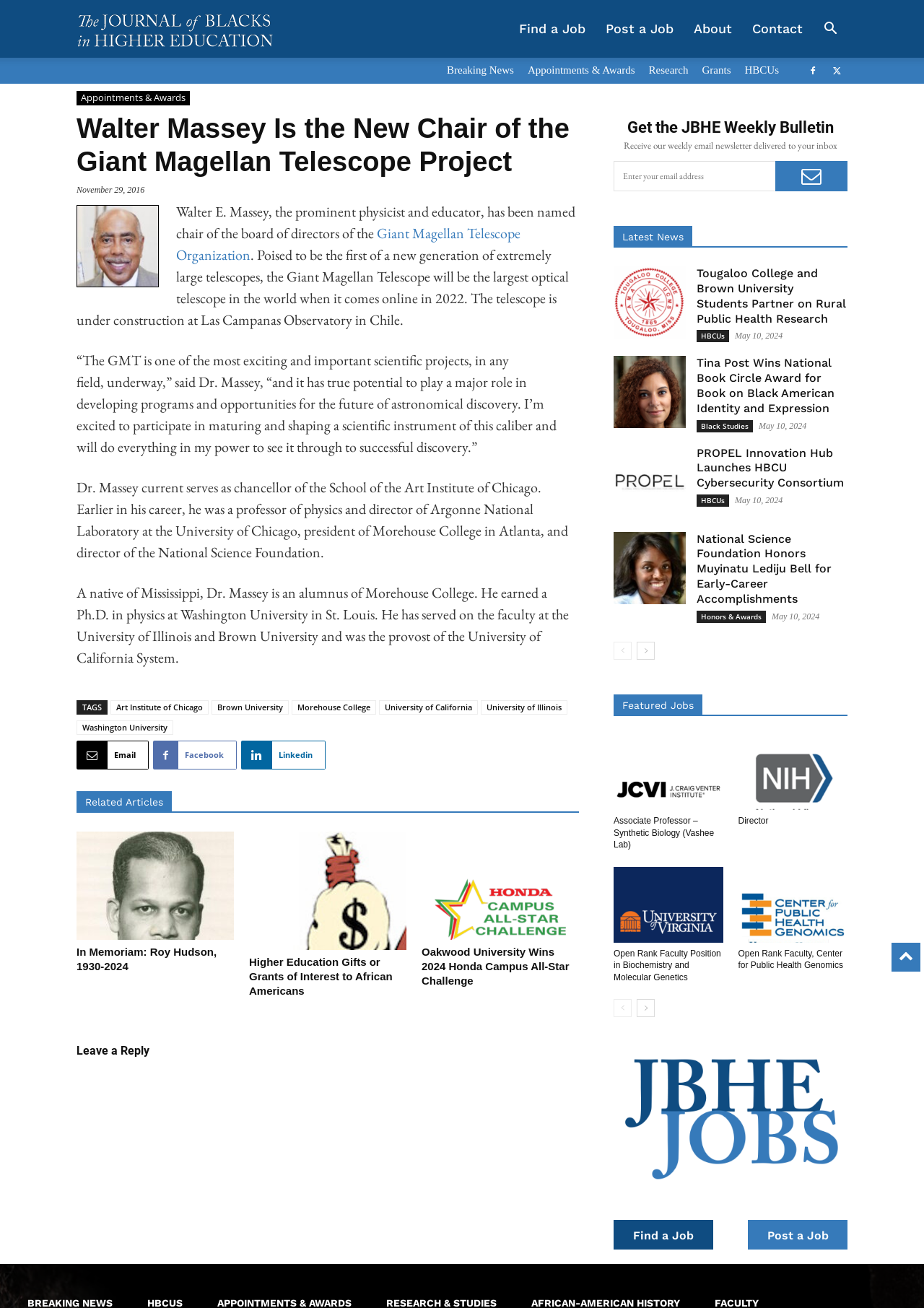Please identify the bounding box coordinates of the area that needs to be clicked to fulfill the following instruction: "View the latest news."

[0.664, 0.173, 0.917, 0.189]